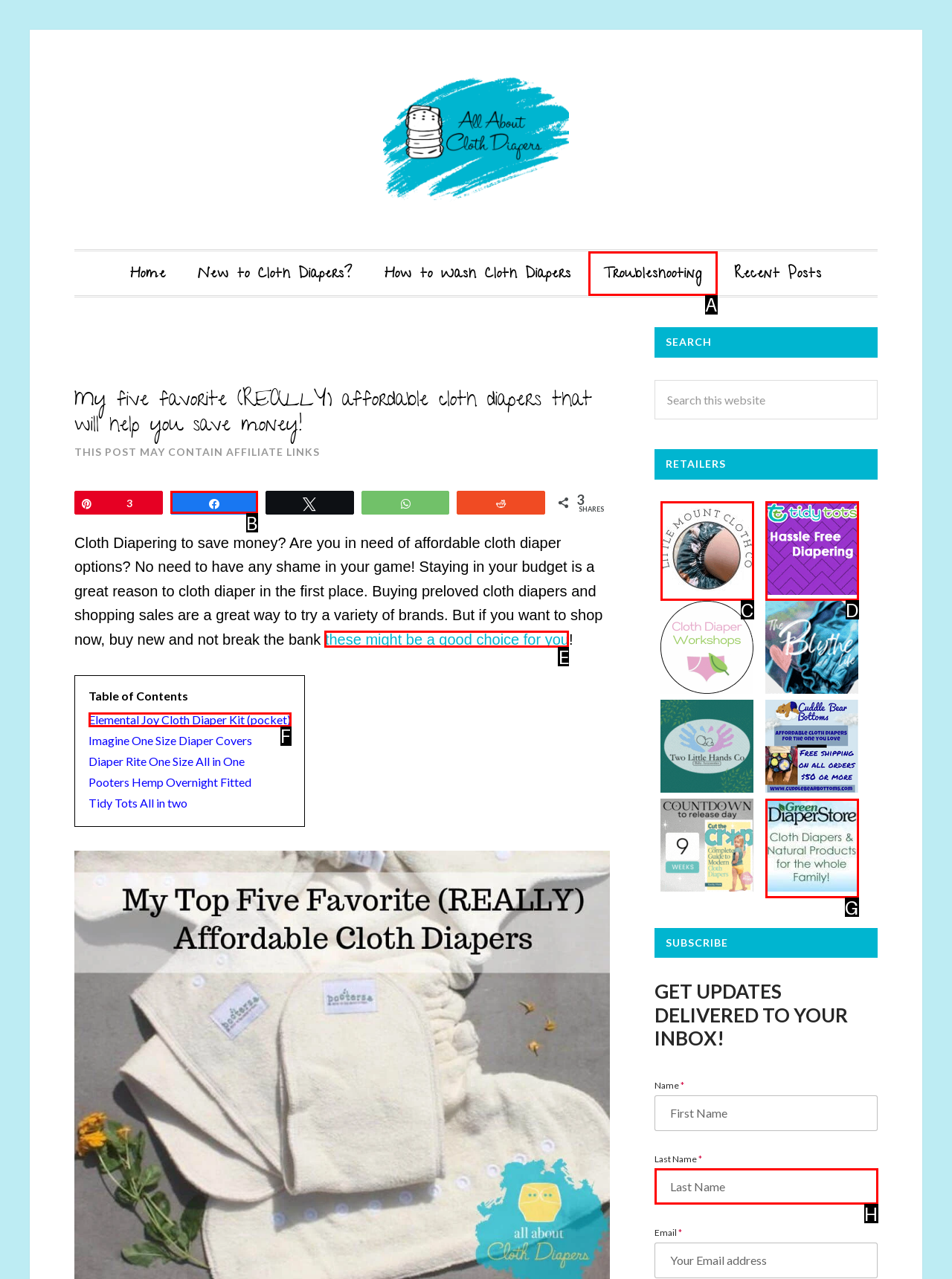Select the option that matches this description: alt="Tidy Tots Diapers"
Answer by giving the letter of the chosen option.

D